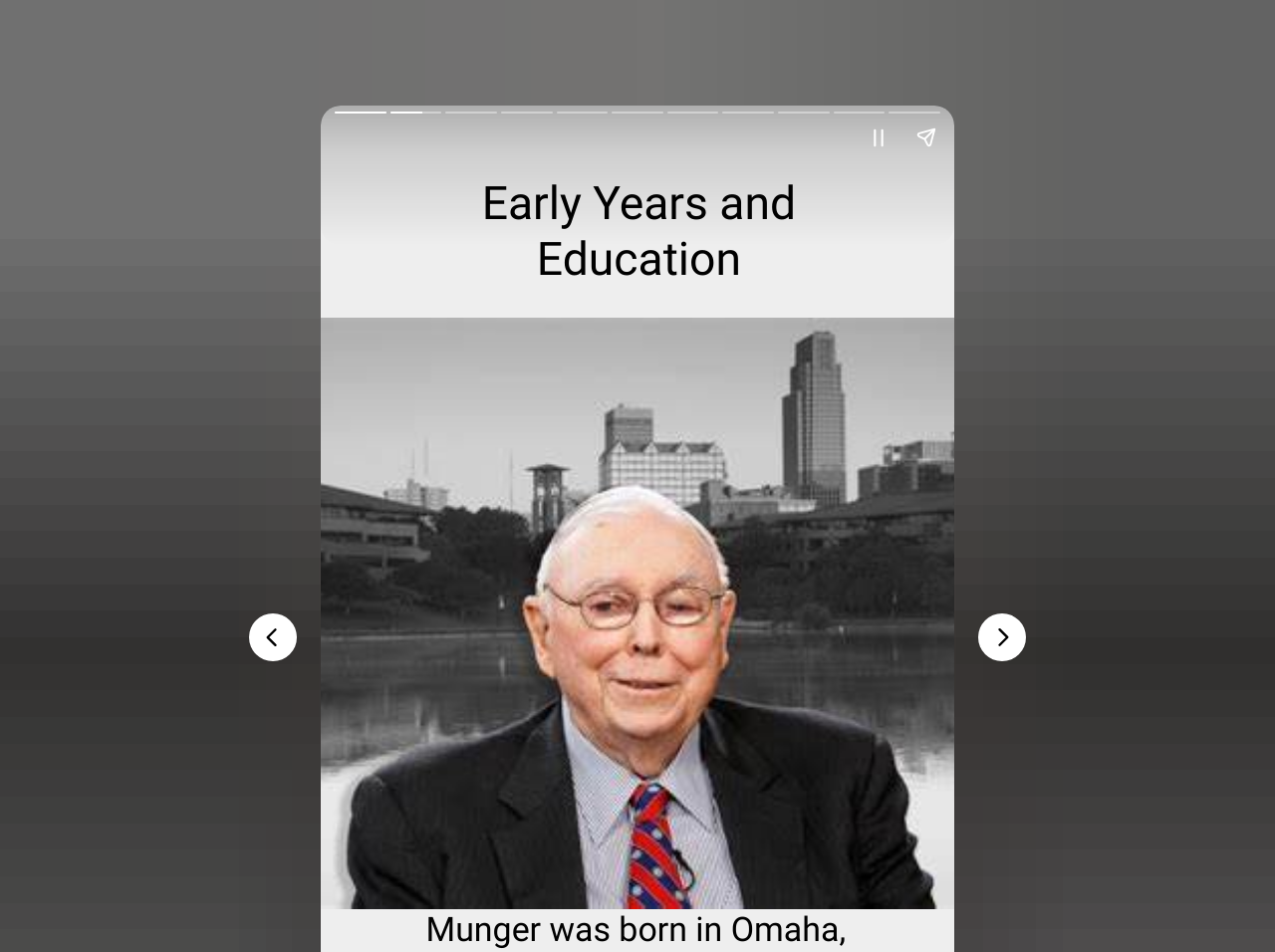Consider the image and give a detailed and elaborate answer to the question: 
What is the purpose of the 'Pause story' button?

The 'Pause story' button is likely used to pause the automatic progression of the story or article, allowing the user to read or review the content at their own pace.